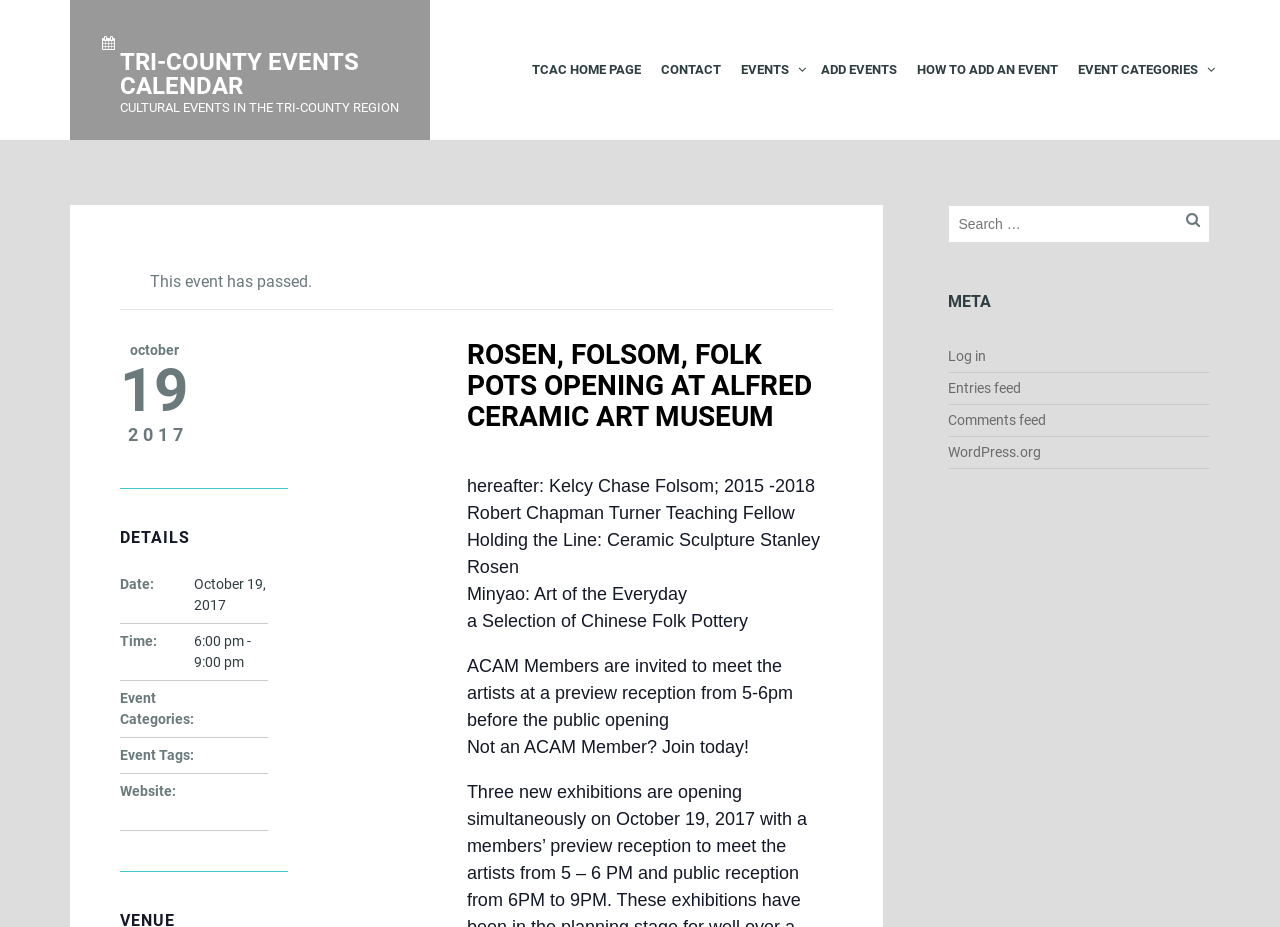Identify the bounding box coordinates of the section that should be clicked to achieve the task described: "Visit event website".

[0.152, 0.845, 0.202, 0.885]